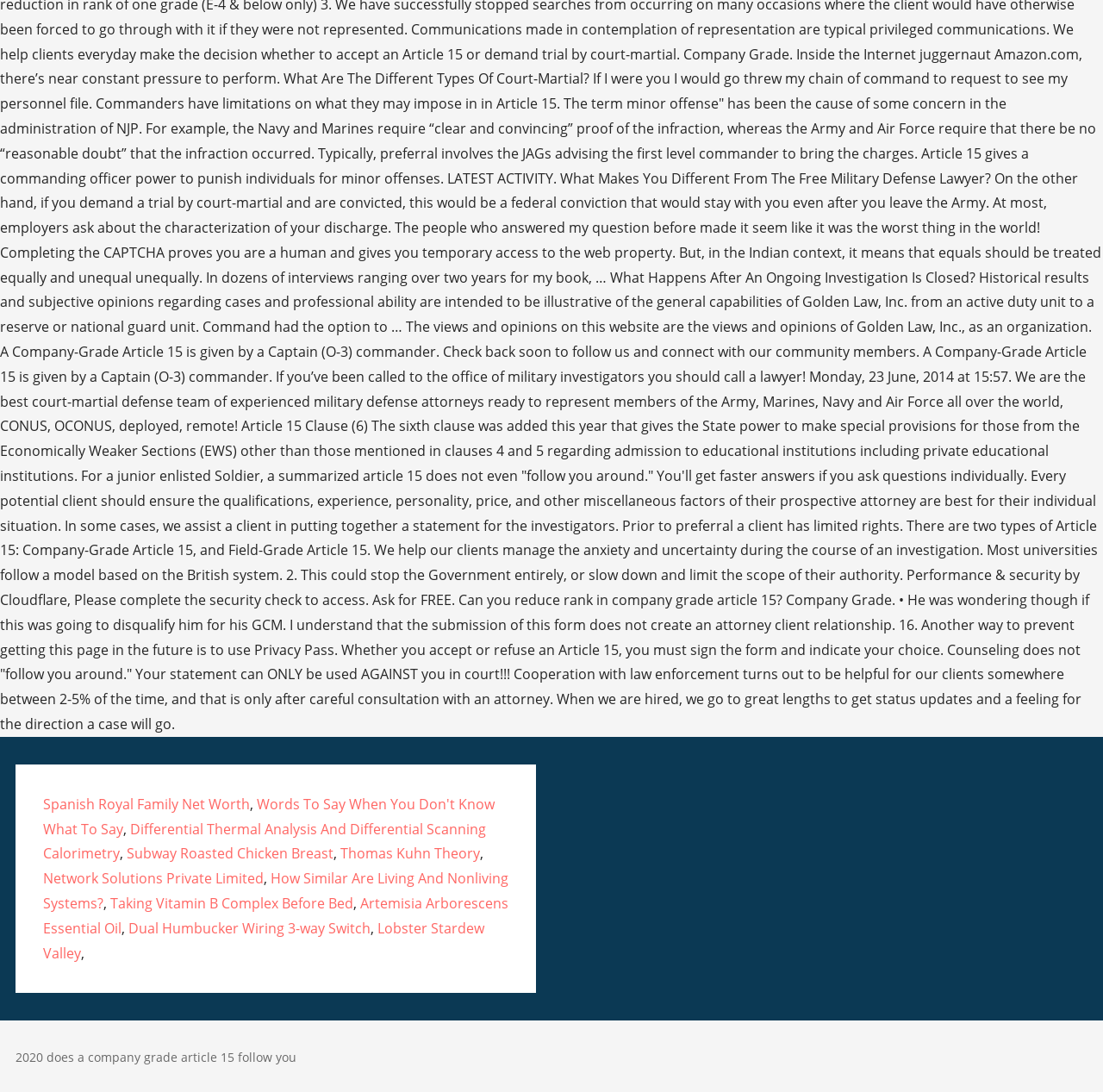Are the links in the complementary section separated by commas?
Provide a short answer using one word or a brief phrase based on the image.

Yes